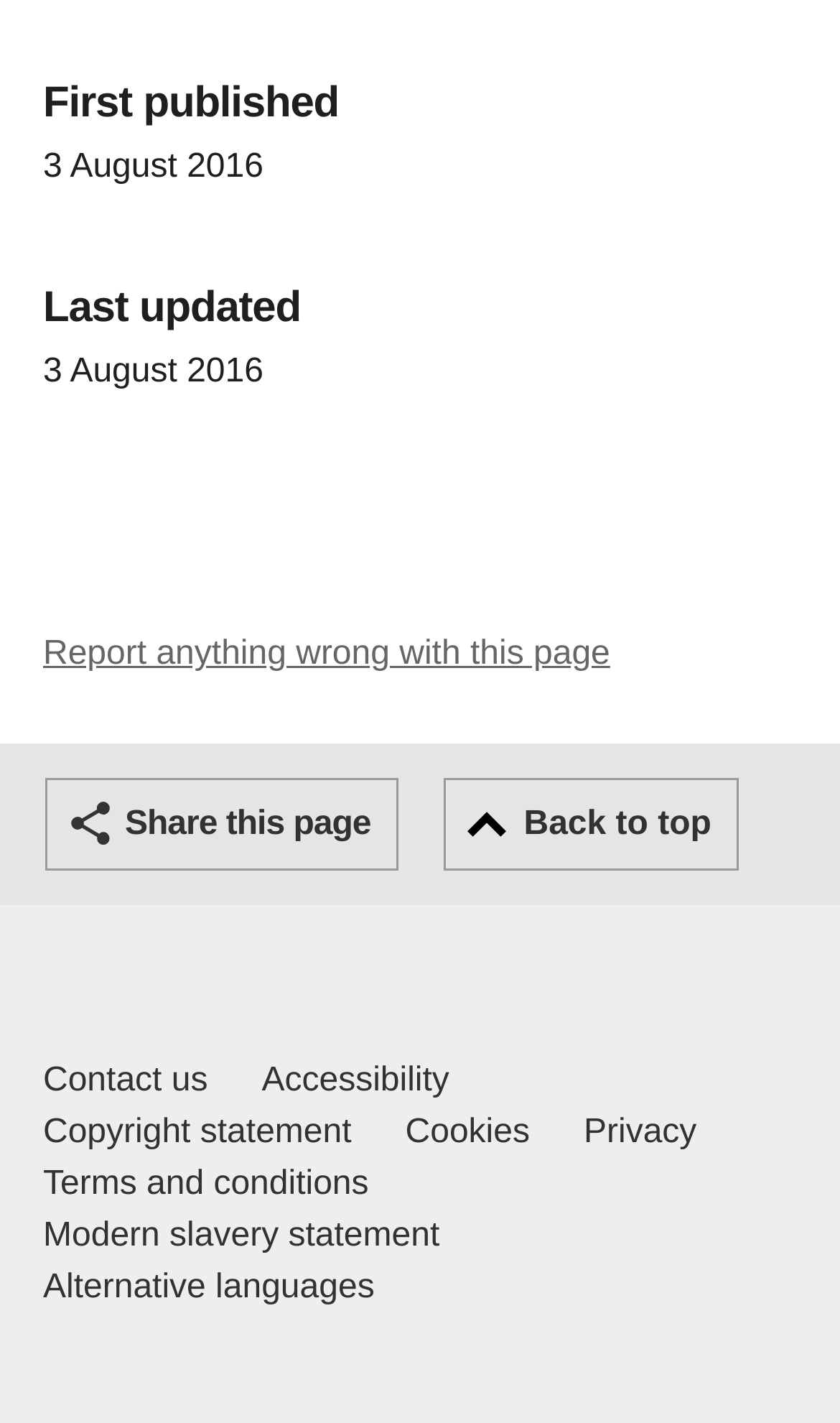What is the purpose of the button at the top-right corner?
Please utilize the information in the image to give a detailed response to the question.

The button is located at the top-right corner of the page, within the complementary element 'Share this page' with a bounding box of [0.0, 0.522, 1.0, 0.636]. The button's text is 'Share this page' and it is not expanded.